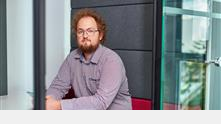What is the man's attire?
Please provide a comprehensive answer to the question based on the webpage screenshot.

The man is wearing a buttoned-up plaid shirt, which suggests a casual yet professional appearance, suitable for a consultancy setting where technical expertise and human interaction are both important.